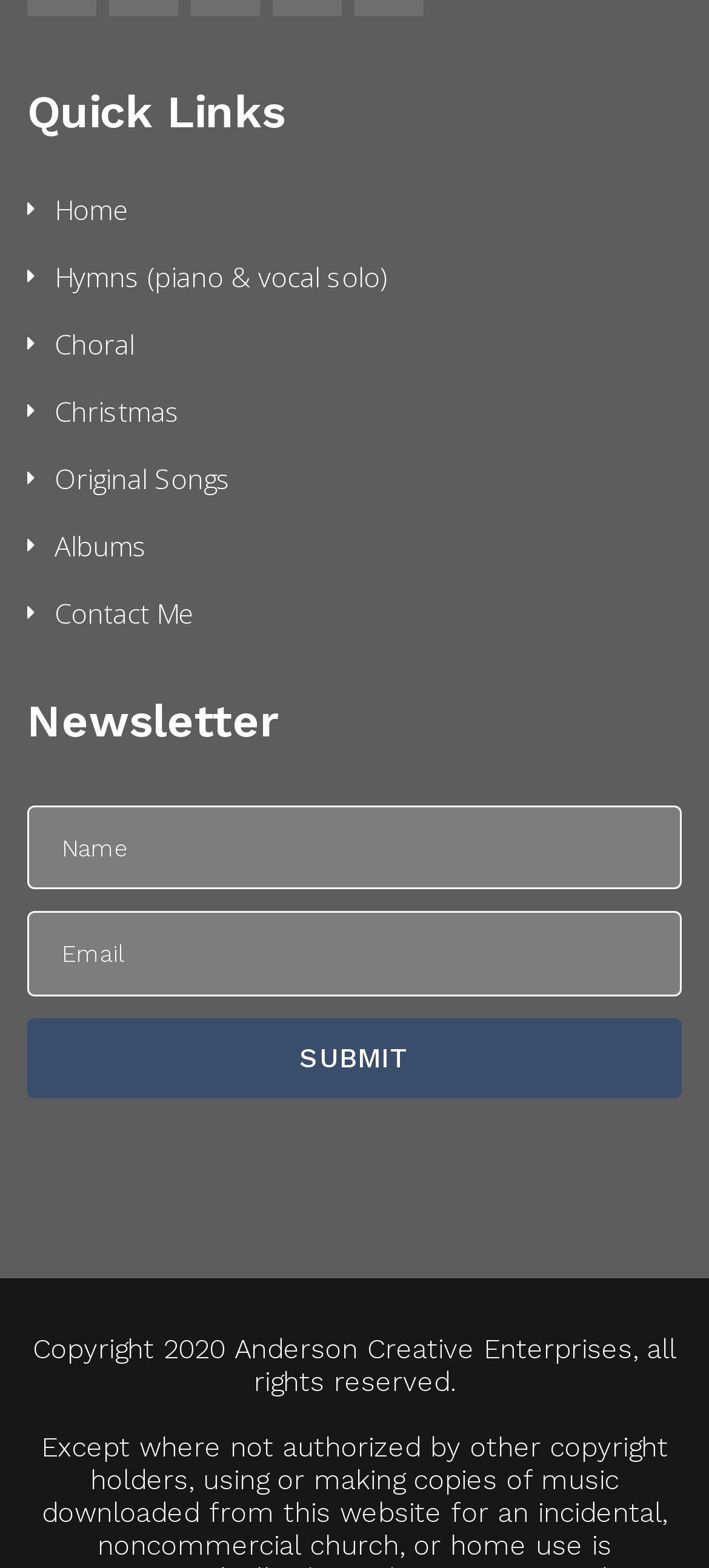Locate the bounding box coordinates of the area that needs to be clicked to fulfill the following instruction: "go to home page". The coordinates should be in the format of four float numbers between 0 and 1, namely [left, top, right, bottom].

None